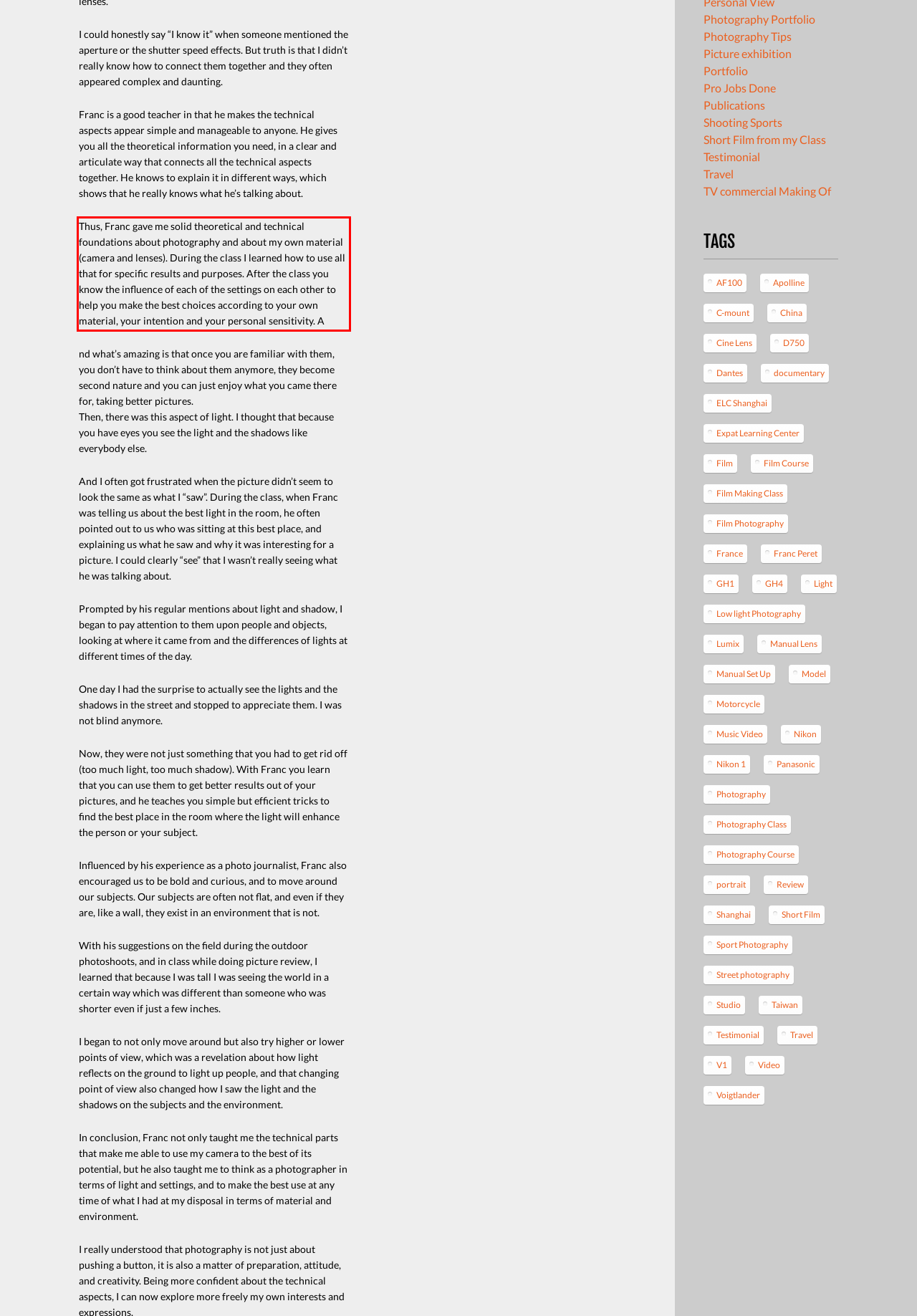Identify the text inside the red bounding box in the provided webpage screenshot and transcribe it.

Thus, Franc gave me solid theoretical and technical foundations about photography and about my own material (camera and lenses). During the class I learned how to use all that for specific results and purposes. After the class you know the influence of each of the settings on each other to help you make the best choices according to your own material, your intention and your personal sensitivity. A